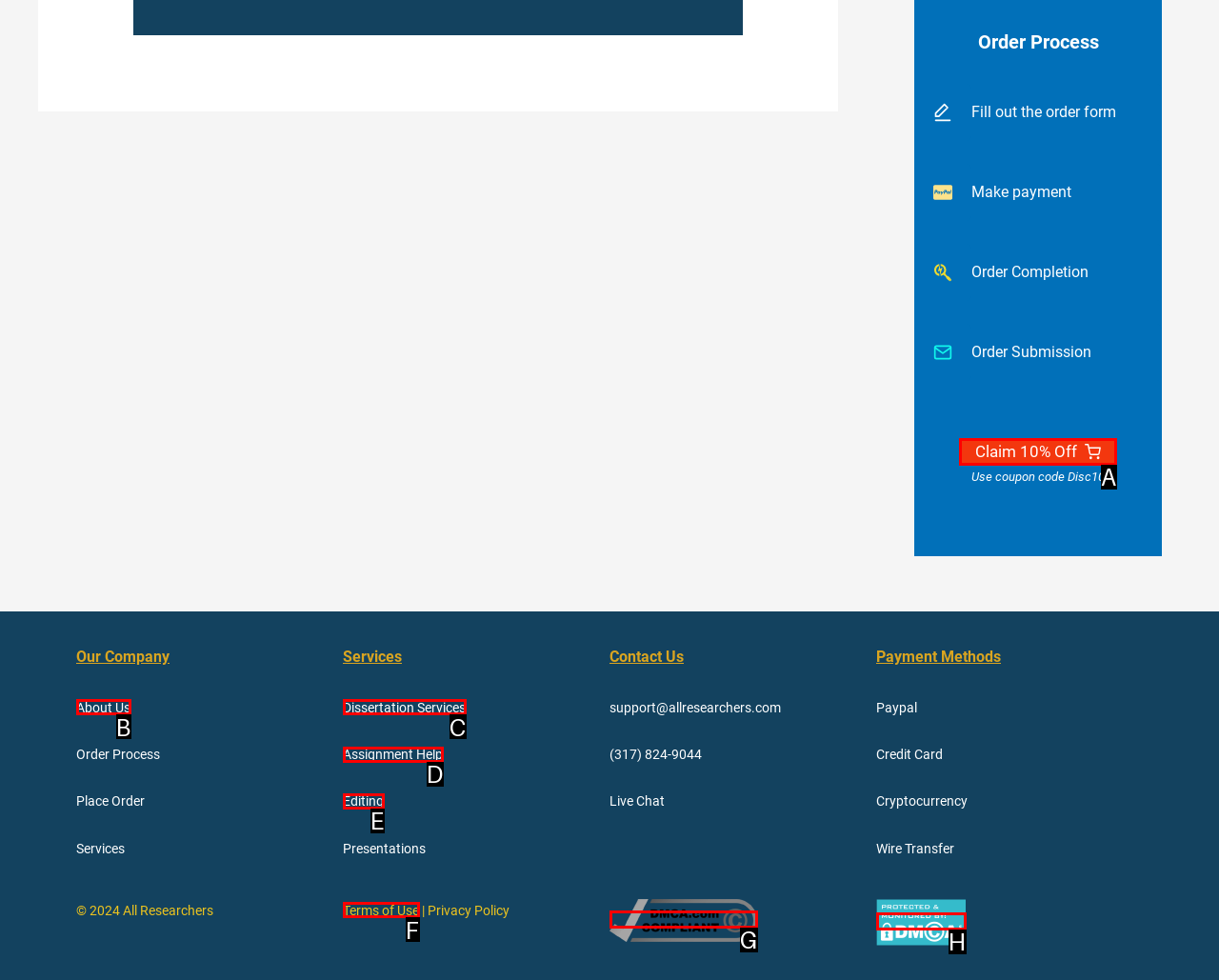Determine which option matches the element description: Terms of Use
Answer using the letter of the correct option.

F